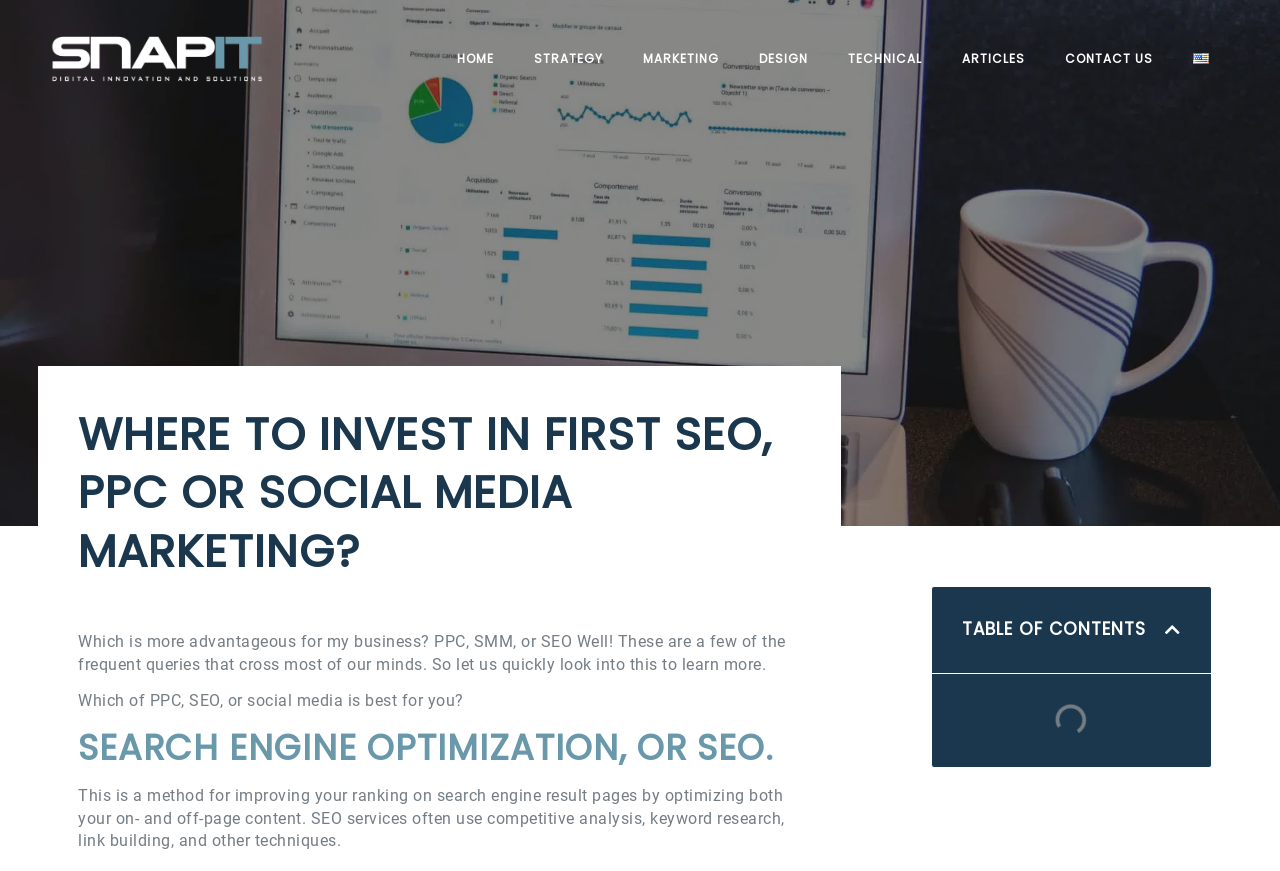Please reply with a single word or brief phrase to the question: 
How many navigation links are there?

8